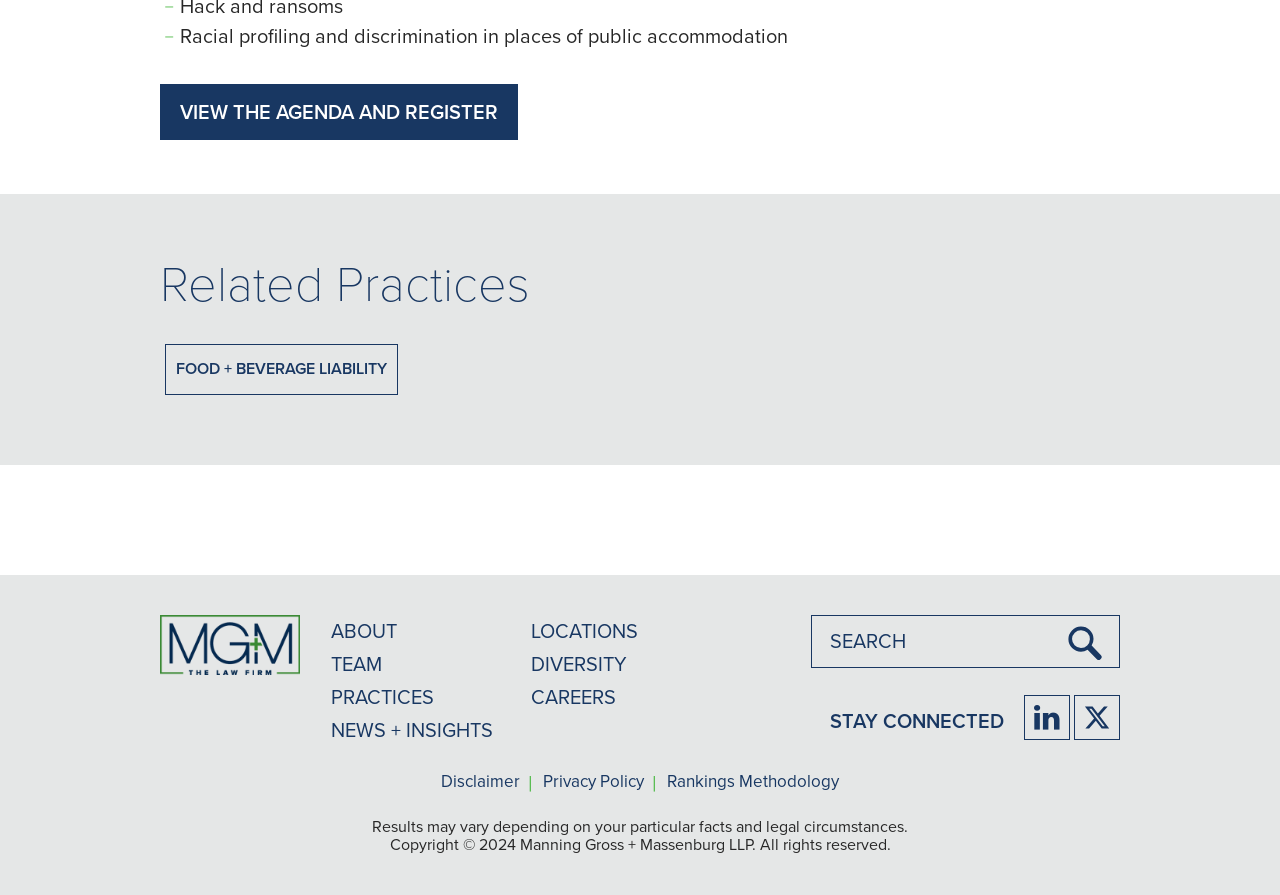Please identify the coordinates of the bounding box that should be clicked to fulfill this instruction: "Visit the food and beverage liability page".

[0.129, 0.385, 0.311, 0.441]